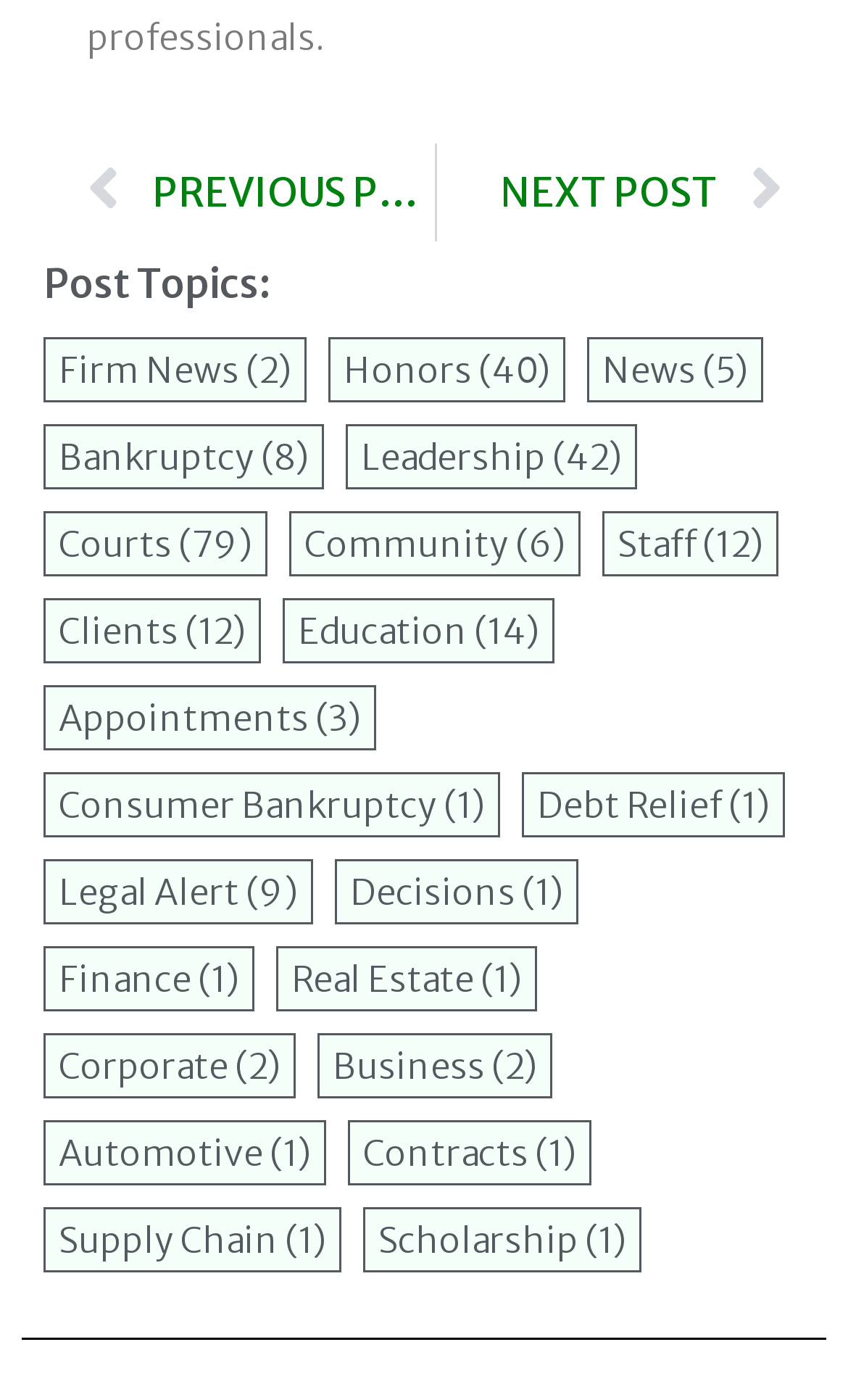Based on the image, please elaborate on the answer to the following question:
Can I navigate to the previous post?

Yes, I can navigate to the previous post by clicking on the 'Prev PREVIOUS POST' link located at the top of the webpage, with a bounding box of [0.103, 0.102, 0.512, 0.172].